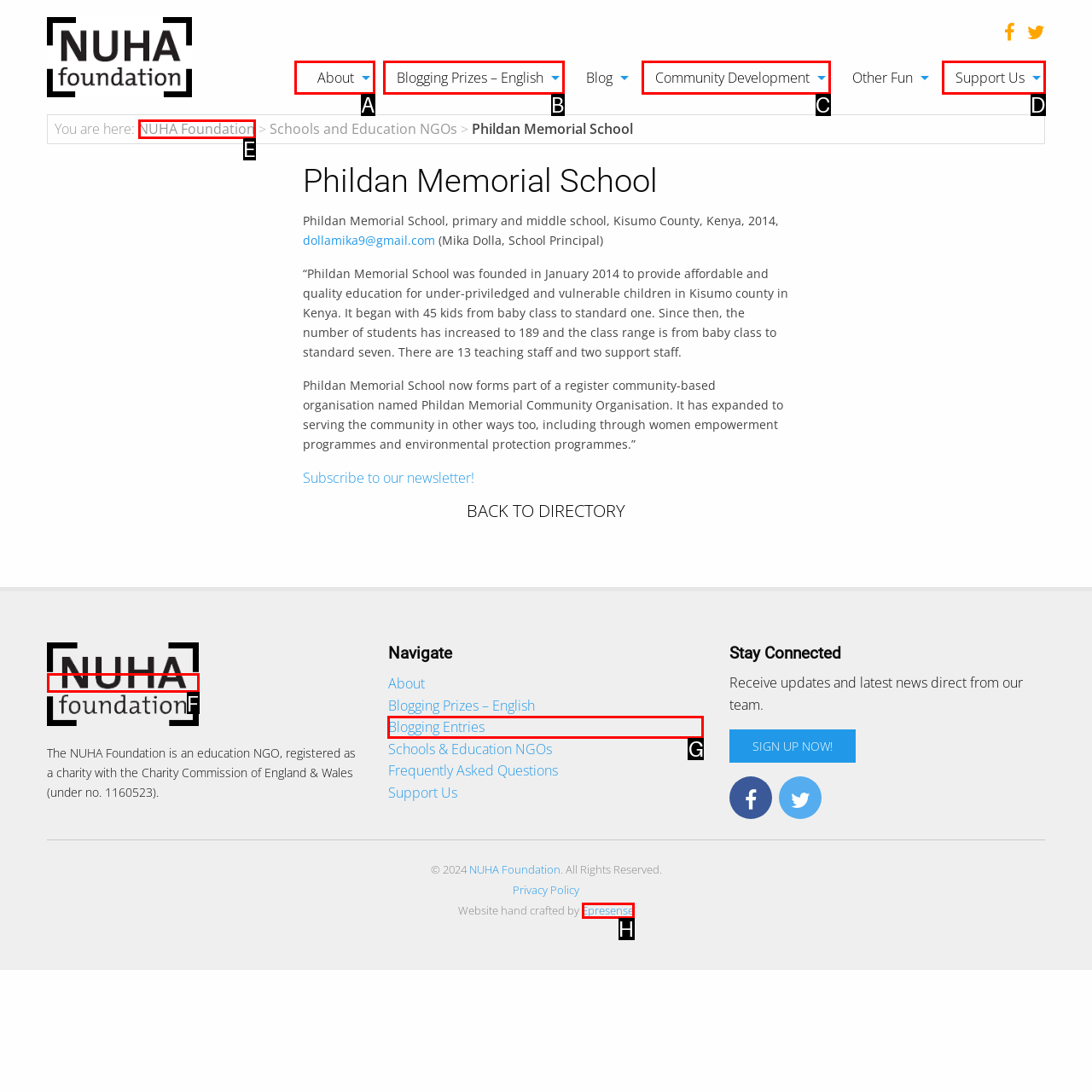Please indicate which HTML element should be clicked to fulfill the following task: Navigate to About page. Provide the letter of the selected option.

A